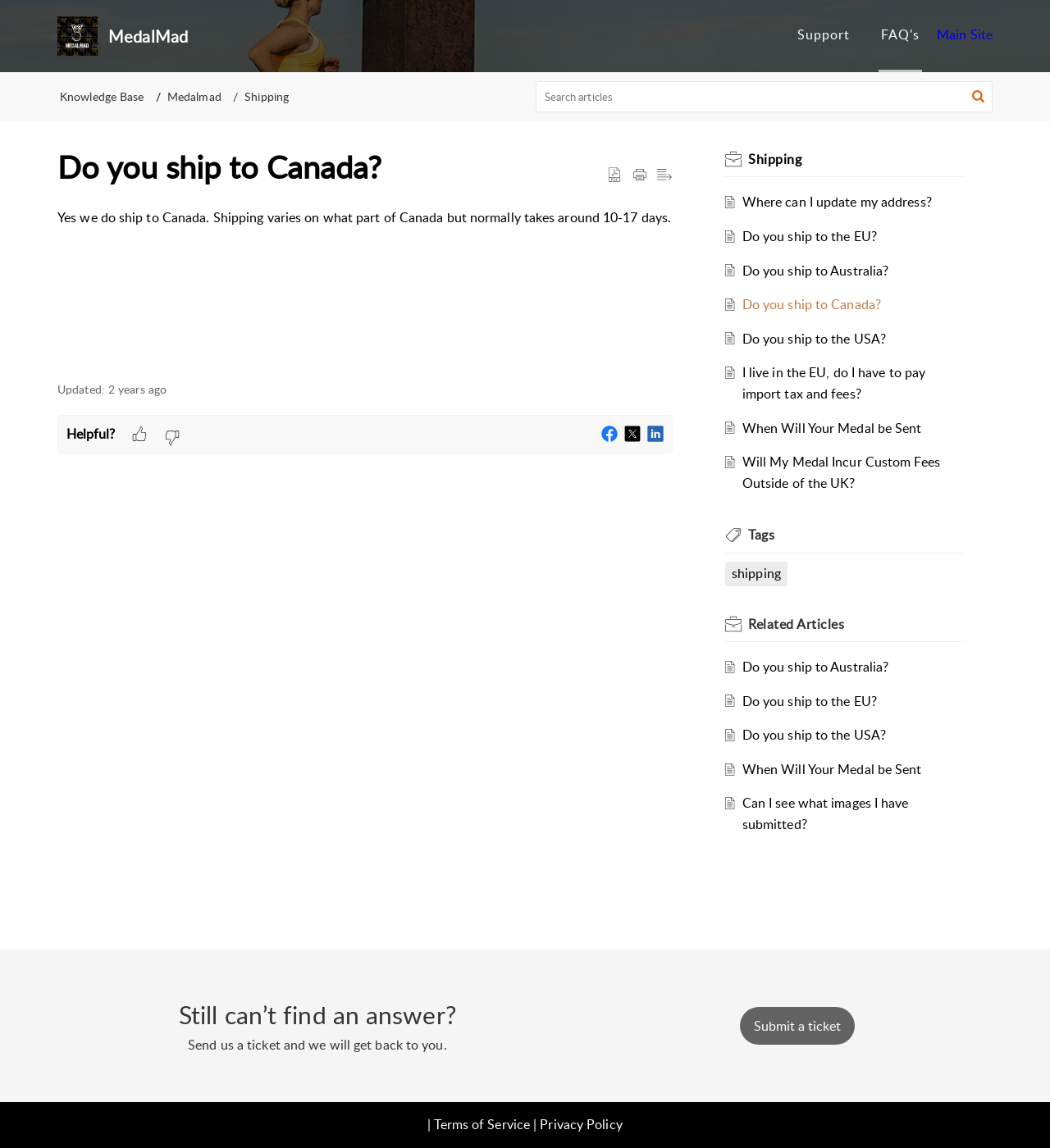Identify the bounding box coordinates for the element you need to click to achieve the following task: "Click on 'Facebook'". The coordinates must be four float values ranging from 0 to 1, formatted as [left, top, right, bottom].

[0.573, 0.37, 0.589, 0.385]